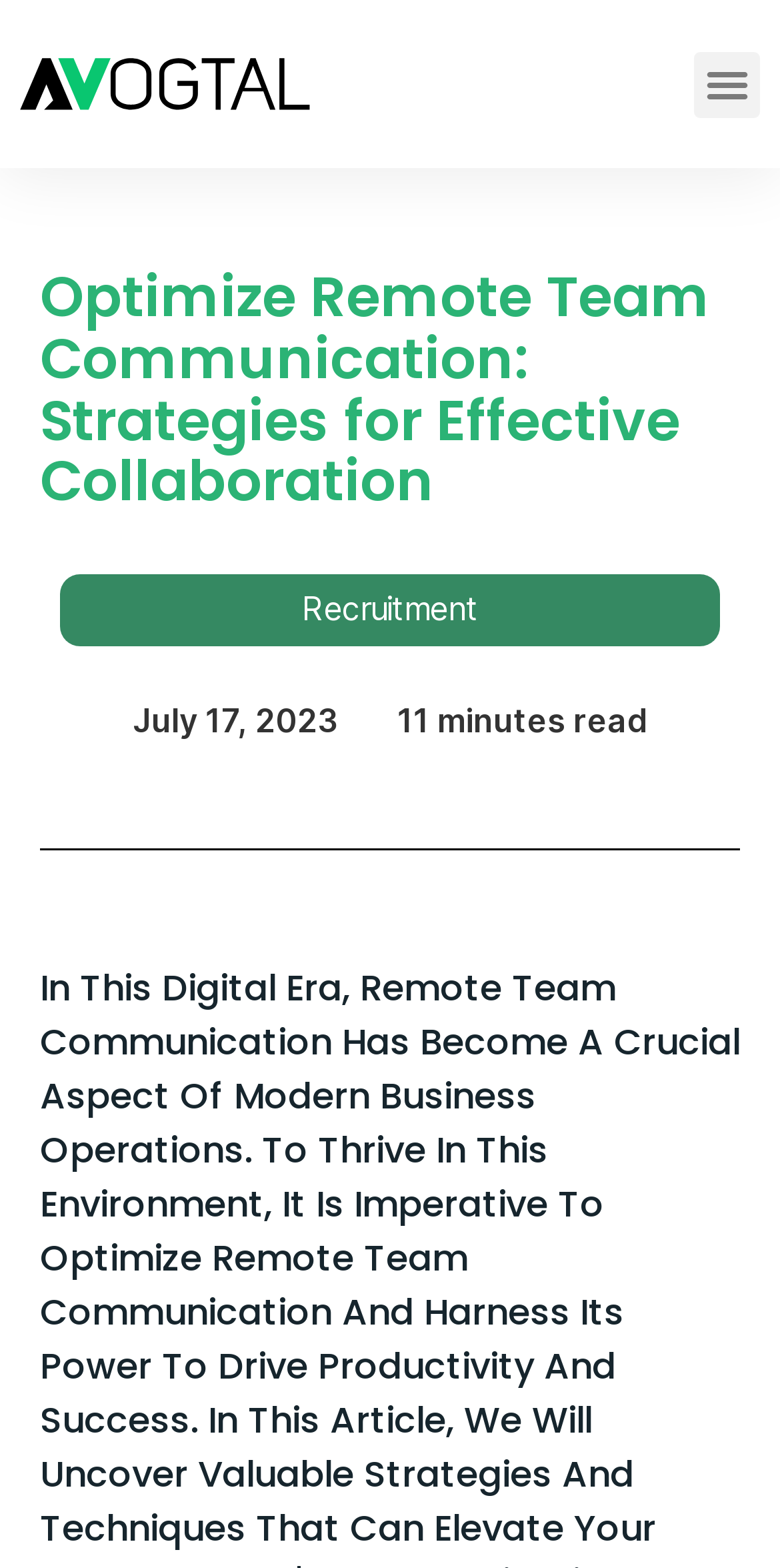Please reply to the following question using a single word or phrase: 
What is the purpose of the button at the top right corner?

Menu Toggle